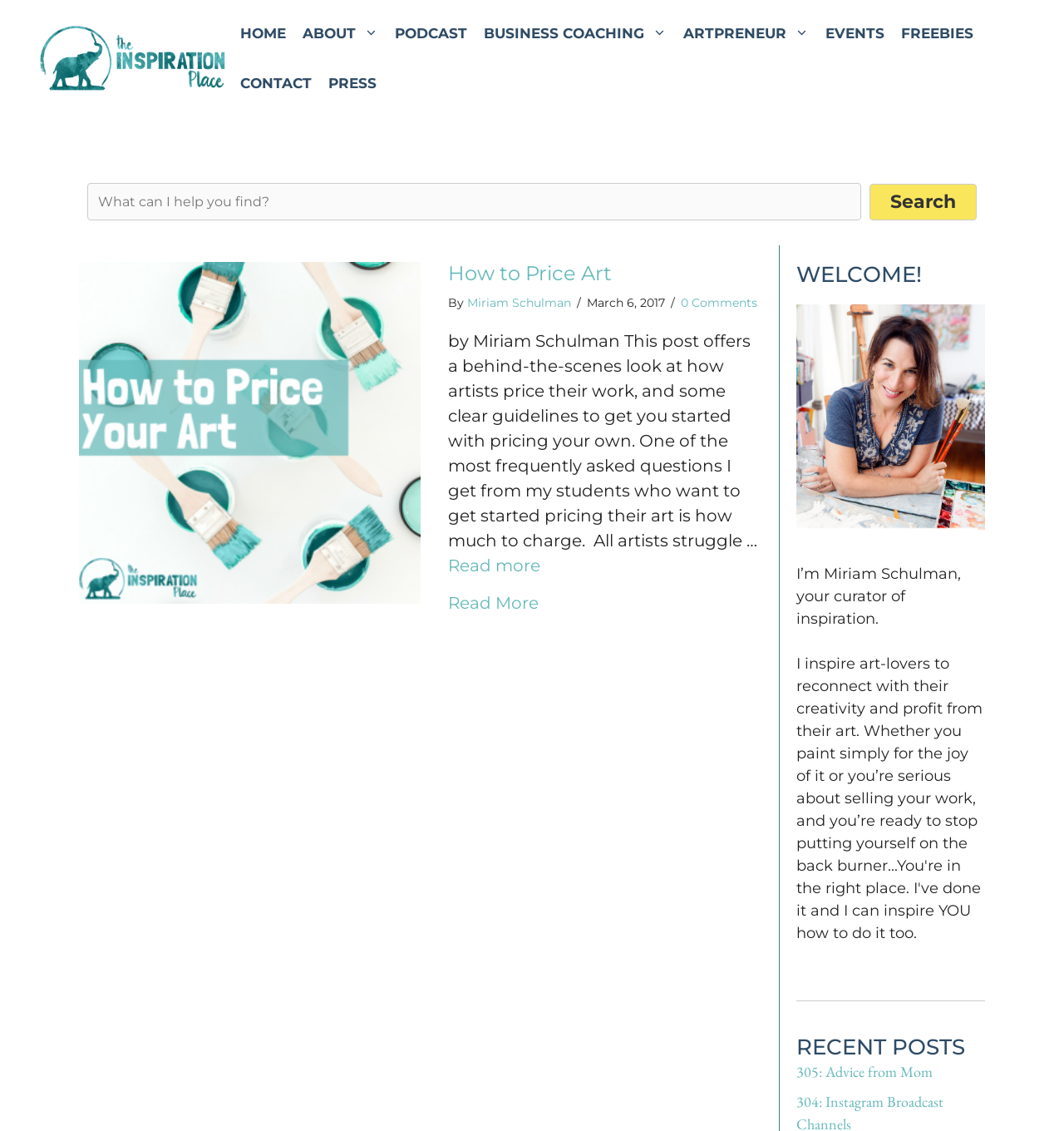Determine the bounding box coordinates of the clickable region to follow the instruction: "Go to the Inspiration Place homepage".

[0.031, 0.041, 0.218, 0.059]